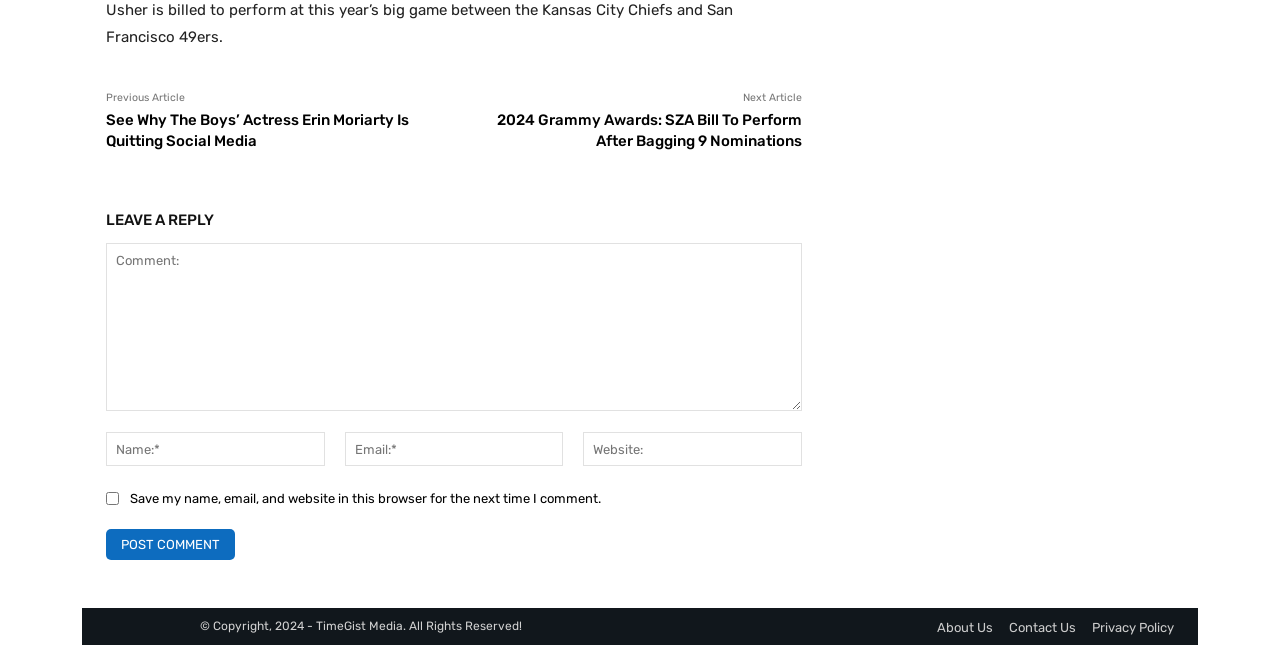How many links are in the footer section?
Based on the image, provide your answer in one word or phrase.

3